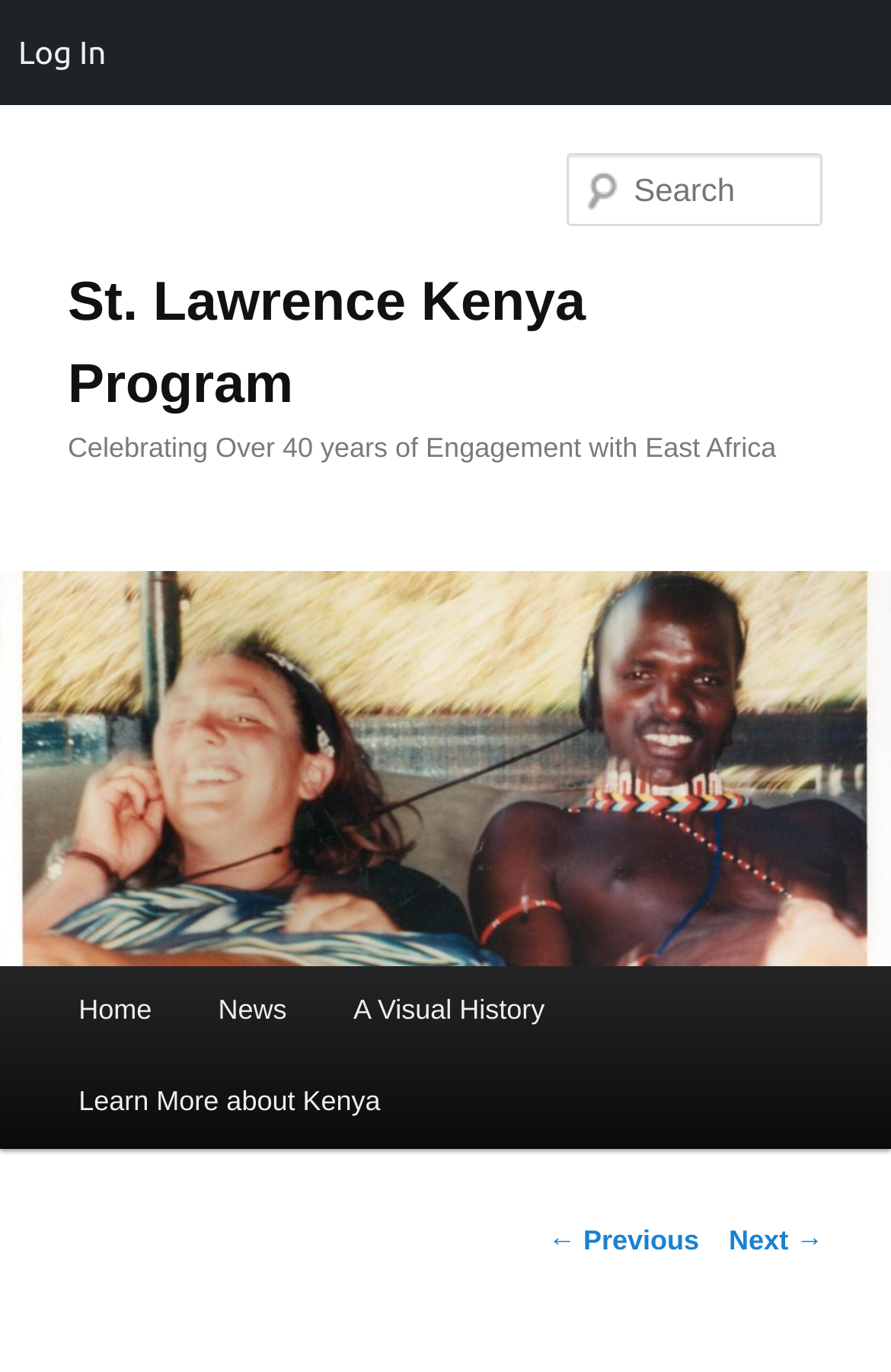What is the navigation direction of the 'Next' link?
Provide a detailed answer to the question, using the image to inform your response.

I looked at the bounding box coordinates of the 'Next →' link and compared them to the '← Previous' link, noticing that the x1 value of 'Next →' is greater than the x1 value of '← Previous', indicating that 'Next →' is to the right of '← Previous'.